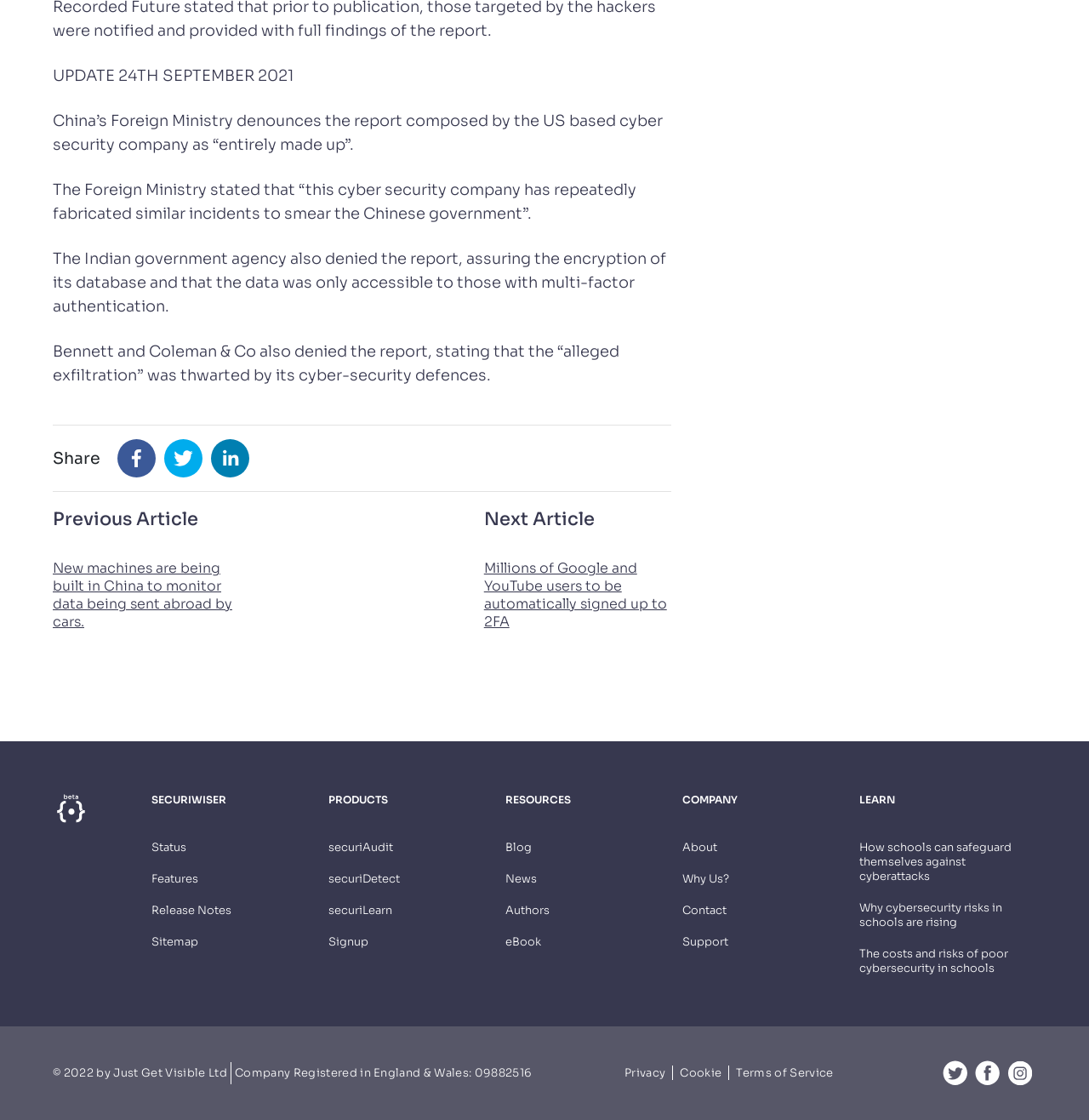Given the description: "Terms of Service", determine the bounding box coordinates of the UI element. The coordinates should be formatted as four float numbers between 0 and 1, [left, top, right, bottom].

[0.676, 0.952, 0.771, 0.965]